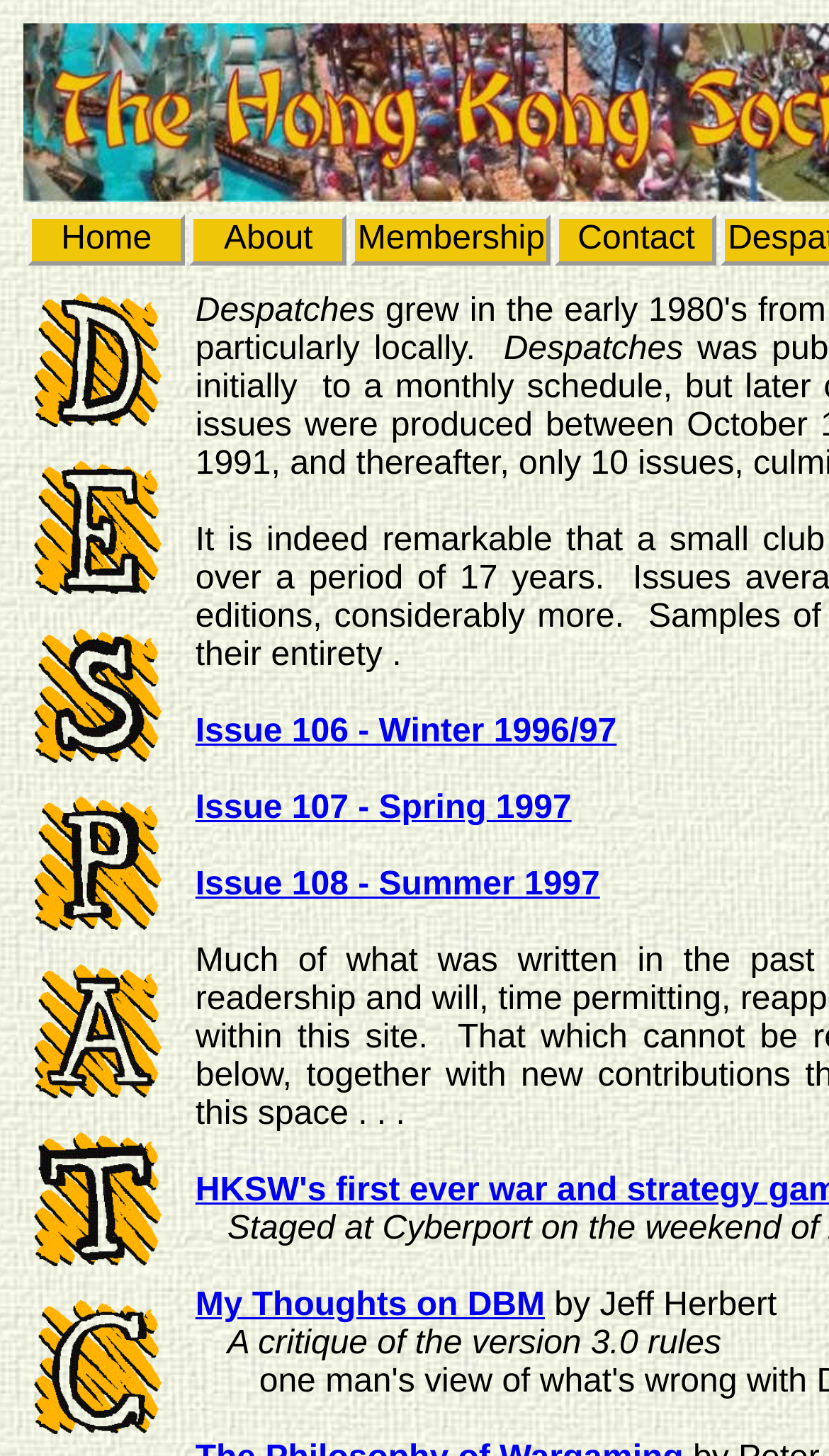Predict the bounding box coordinates for the UI element described as: "Issue 107 - Spring 1997". The coordinates should be four float numbers between 0 and 1, presented as [left, top, right, bottom].

[0.236, 0.543, 0.689, 0.568]